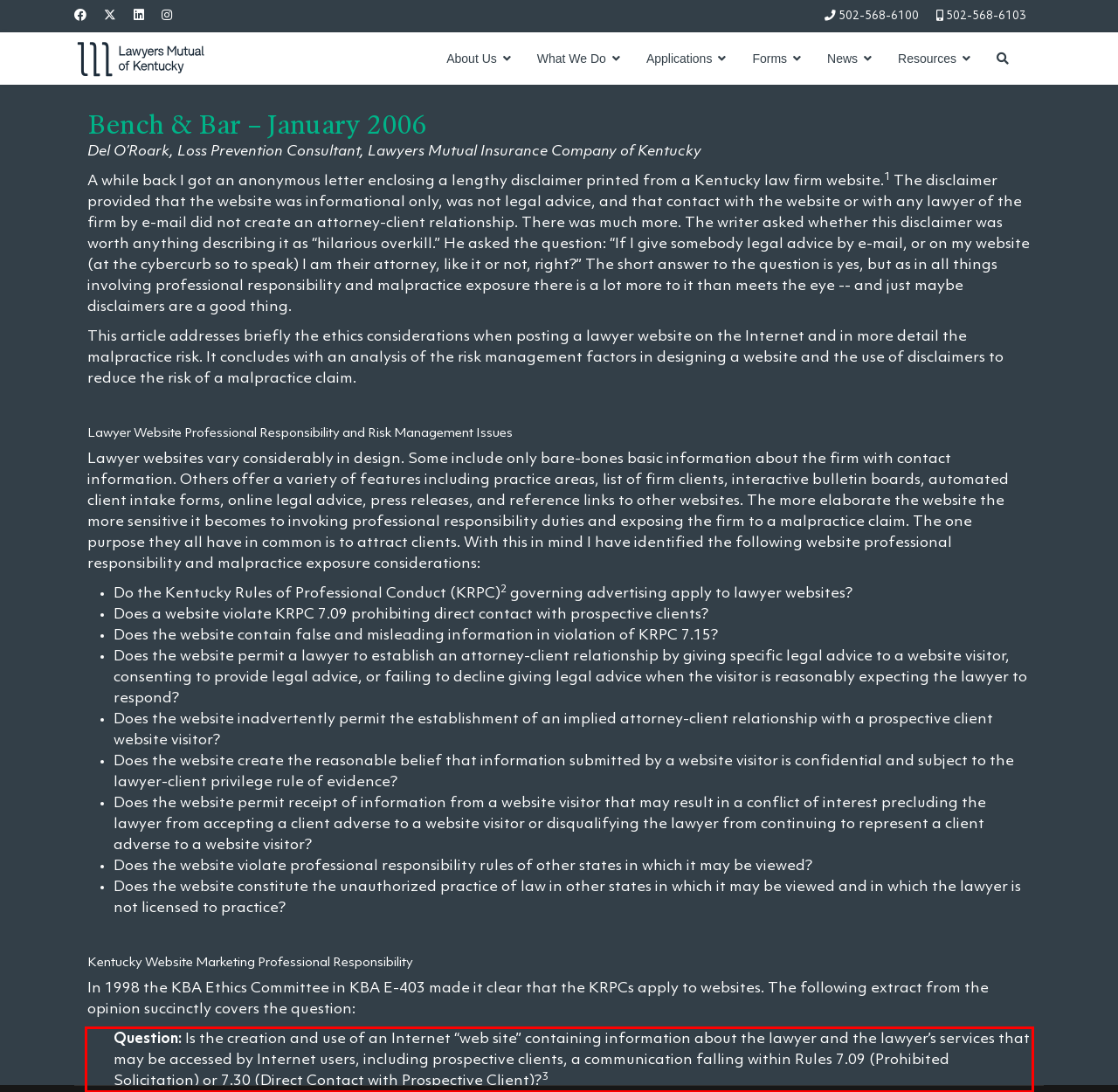Look at the webpage screenshot and recognize the text inside the red bounding box.

Question: Is the creation and use of an Internet “web site” containing information about the lawyer and the lawyer’s services that may be accessed by Internet users, including prospective clients, a communication falling within Rules 7.09 (Prohibited Solicitation) or 7.30 (Direct Contact with Prospective Client)?3